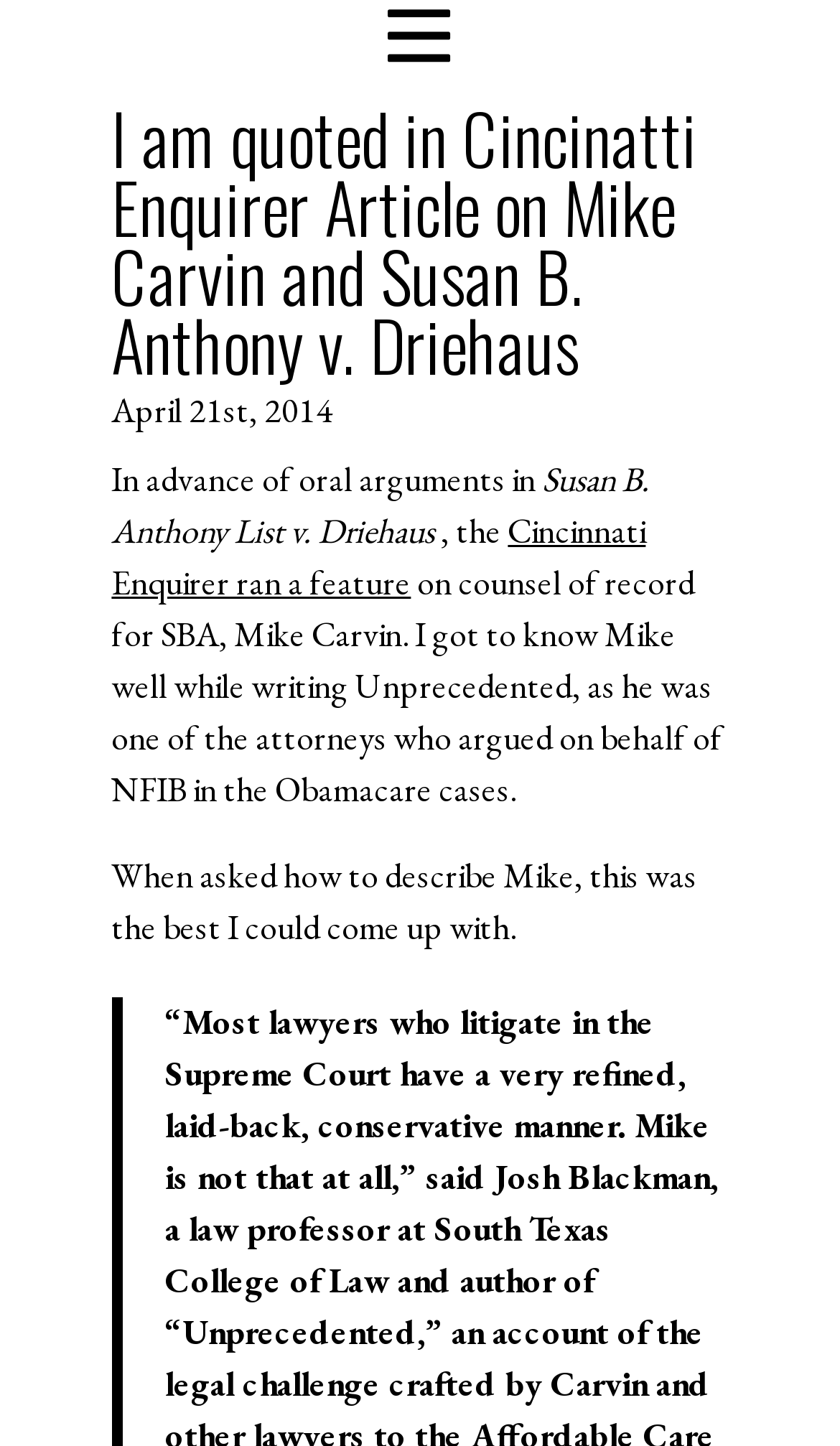Who is the counsel of record for SBA mentioned in the article?
Based on the image, answer the question with a single word or brief phrase.

Mike Carvin